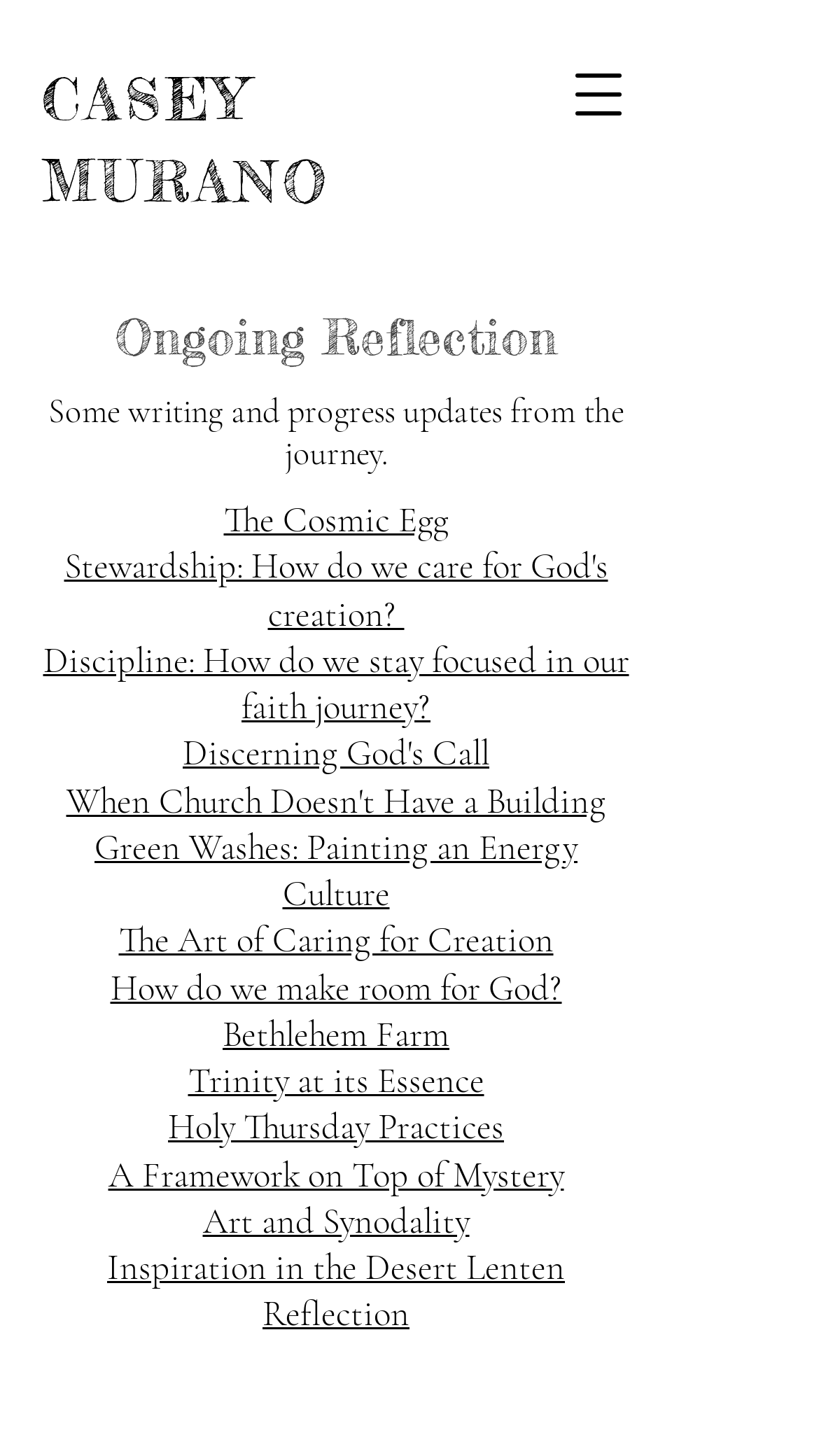How many buttons are on the webpage? Look at the image and give a one-word or short phrase answer.

1